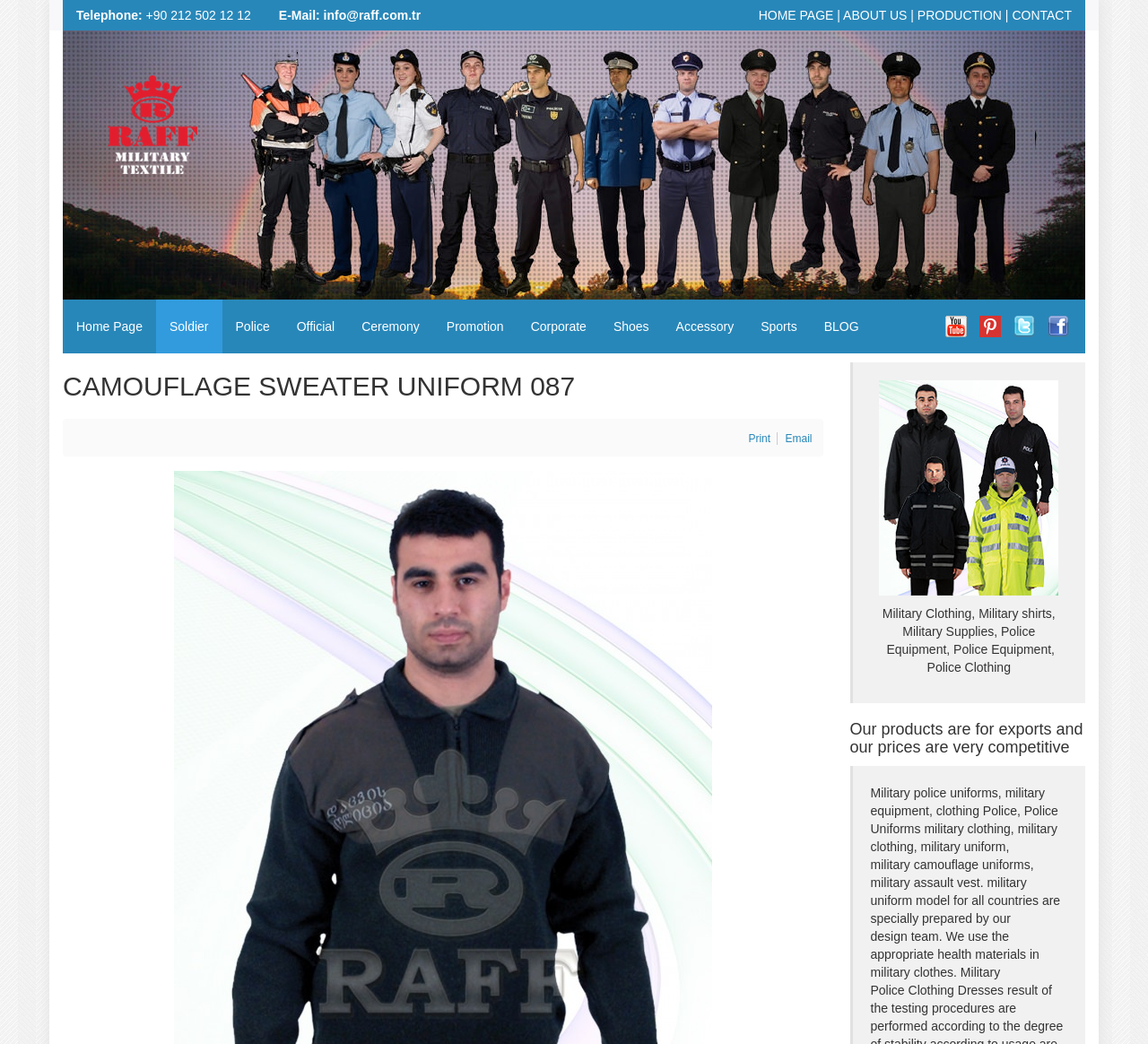Determine the bounding box coordinates of the element's region needed to click to follow the instruction: "Click the 'CAMOUFLAGE SWEATER UNIFORM 087' link". Provide these coordinates as four float numbers between 0 and 1, formatted as [left, top, right, bottom].

[0.151, 0.799, 0.62, 0.816]